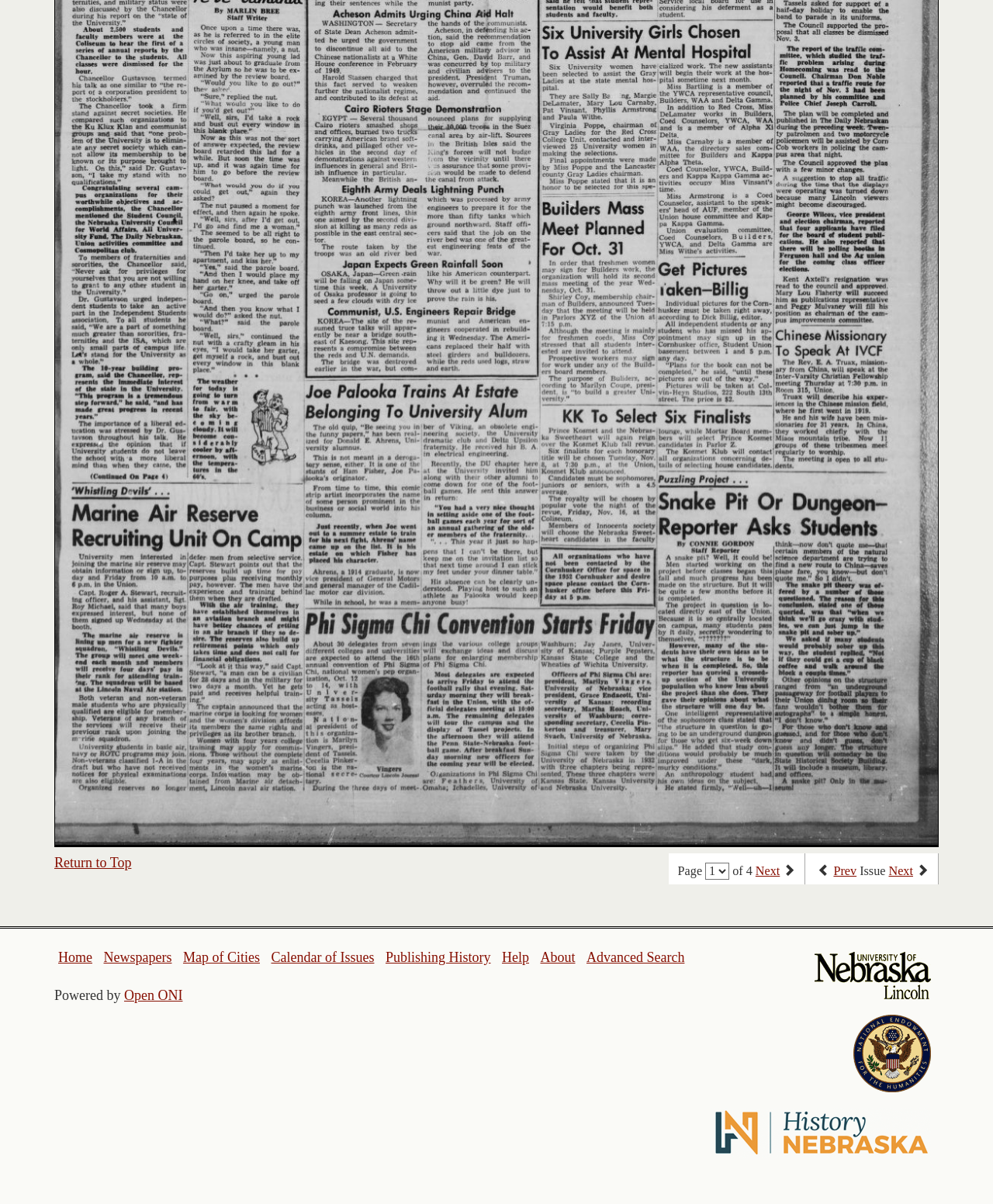Use one word or a short phrase to answer the question provided: 
What is the purpose of the link 'Advanced Search'?

To search